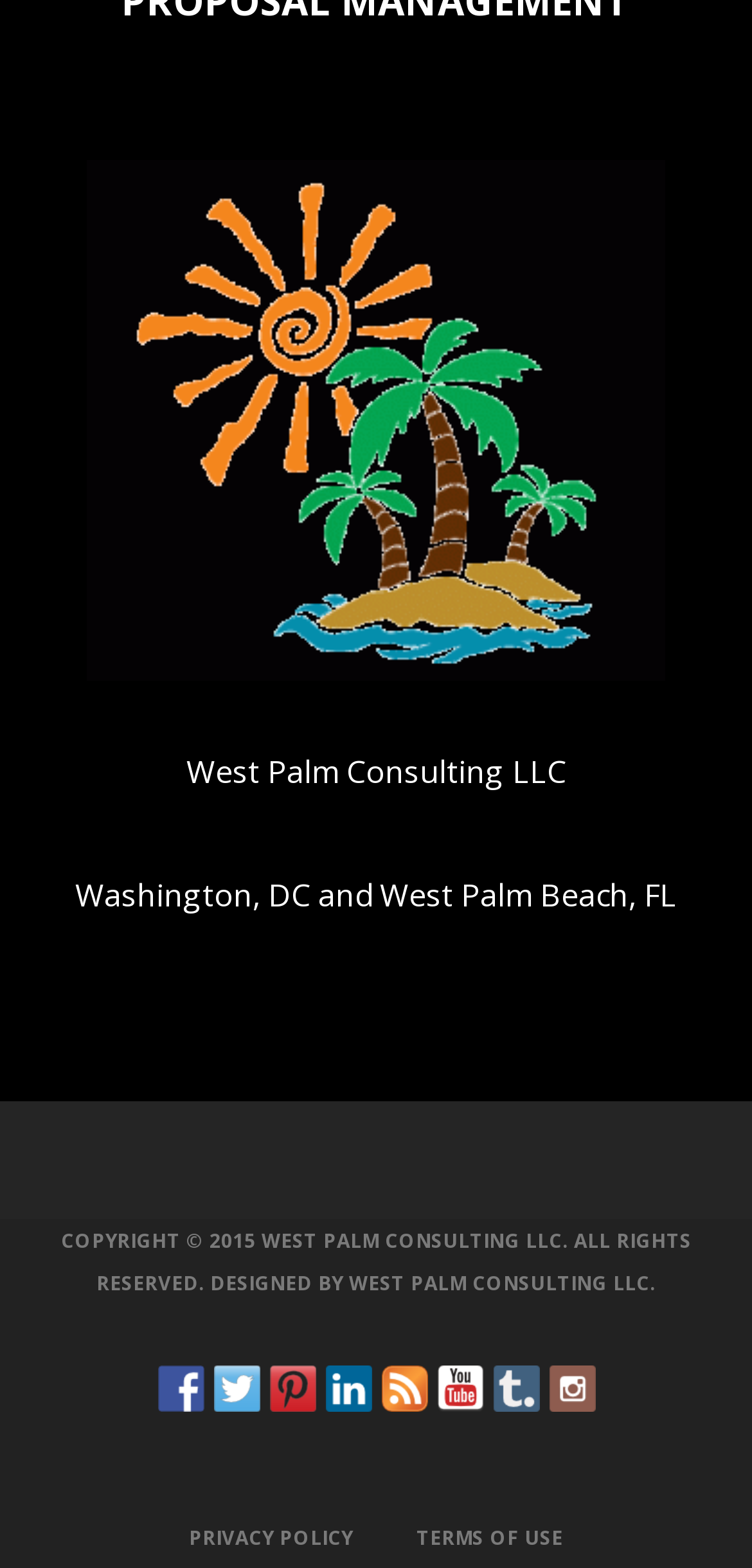What social media platforms are linked?
Refer to the image and provide a one-word or short phrase answer.

Facebook, Twitter, Pinterest, LinkedIn, YouTube, Tumblr, Instagram